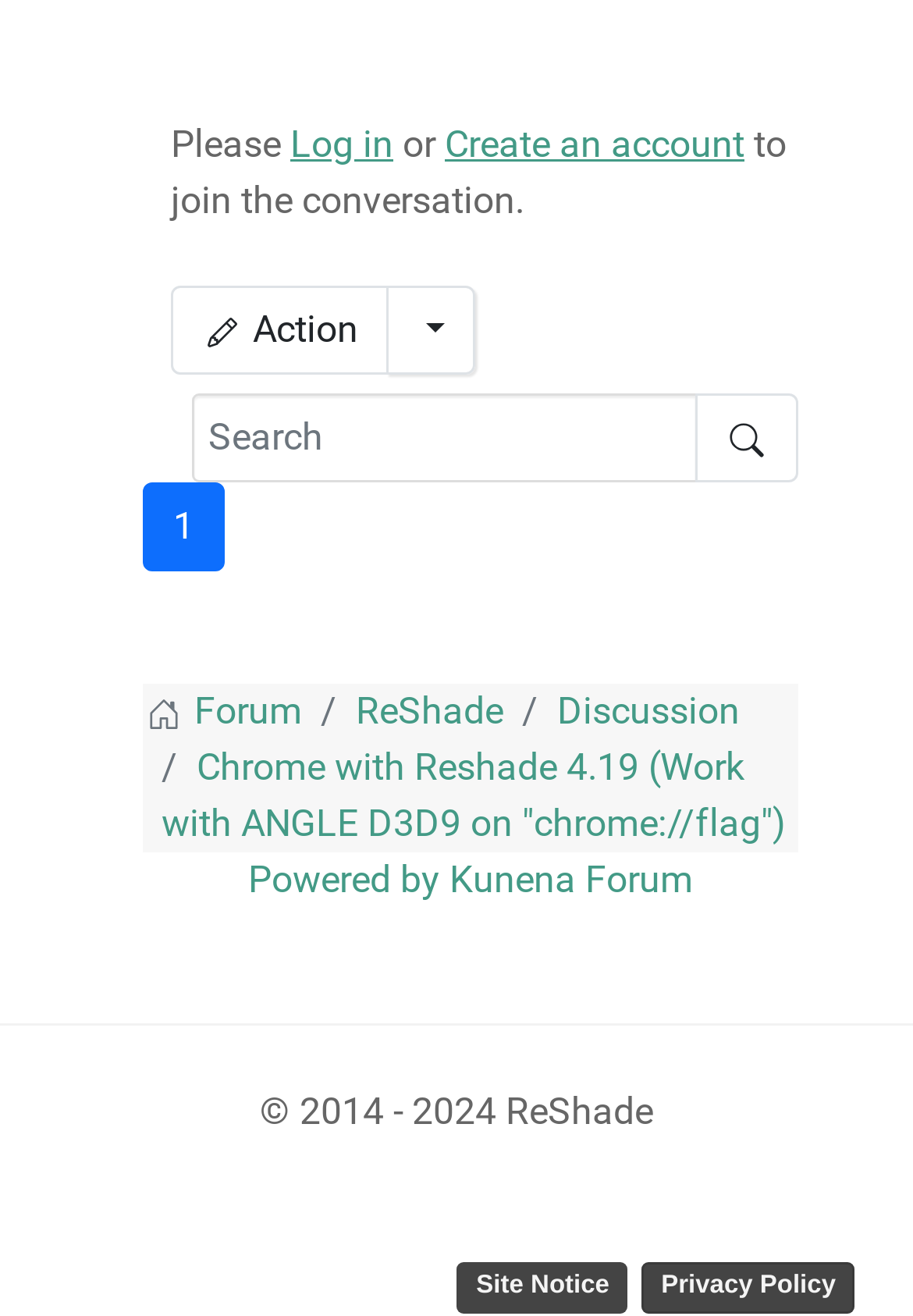Determine the bounding box coordinates of the clickable element necessary to fulfill the instruction: "Click Action". Provide the coordinates as four float numbers within the 0 to 1 range, i.e., [left, top, right, bottom].

[0.187, 0.217, 0.426, 0.285]